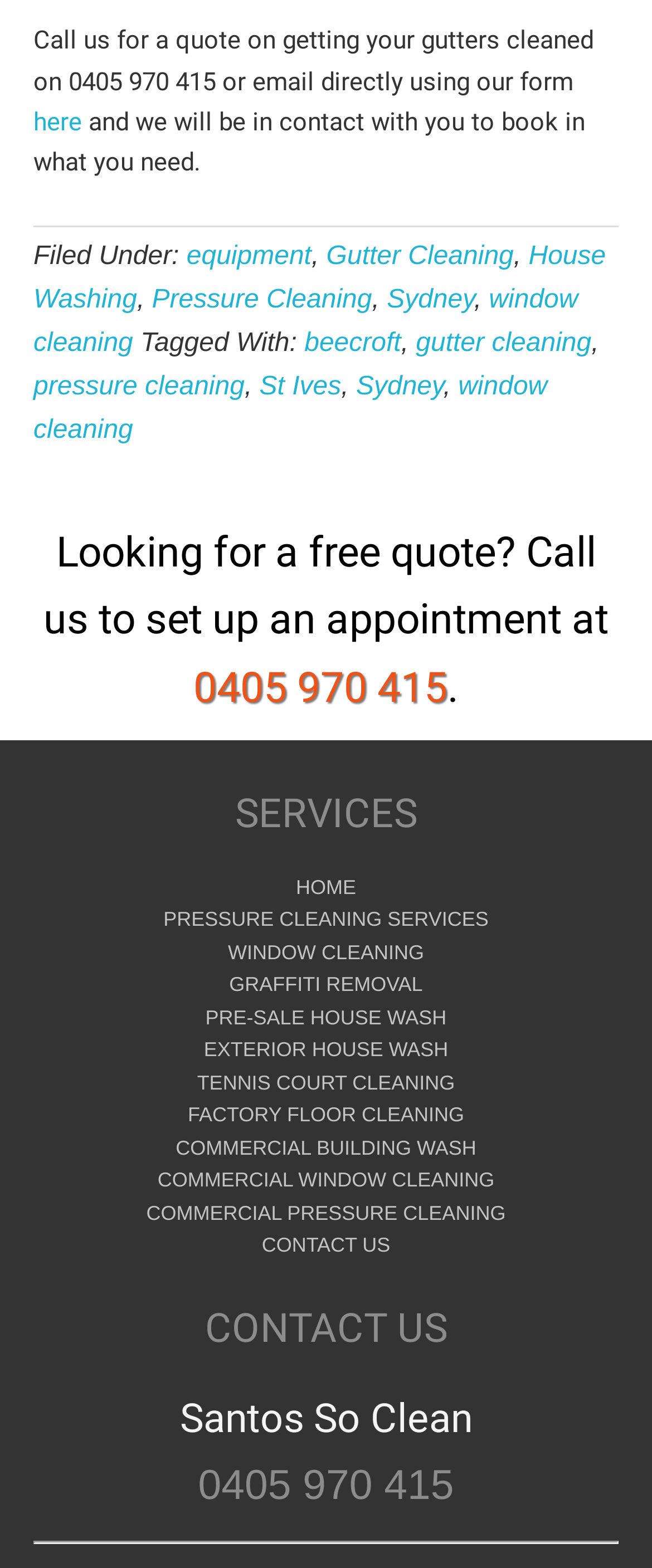Please determine the bounding box coordinates of the area that needs to be clicked to complete this task: 'Click the 'CONTACT US' link'. The coordinates must be four float numbers between 0 and 1, formatted as [left, top, right, bottom].

[0.401, 0.787, 0.599, 0.802]